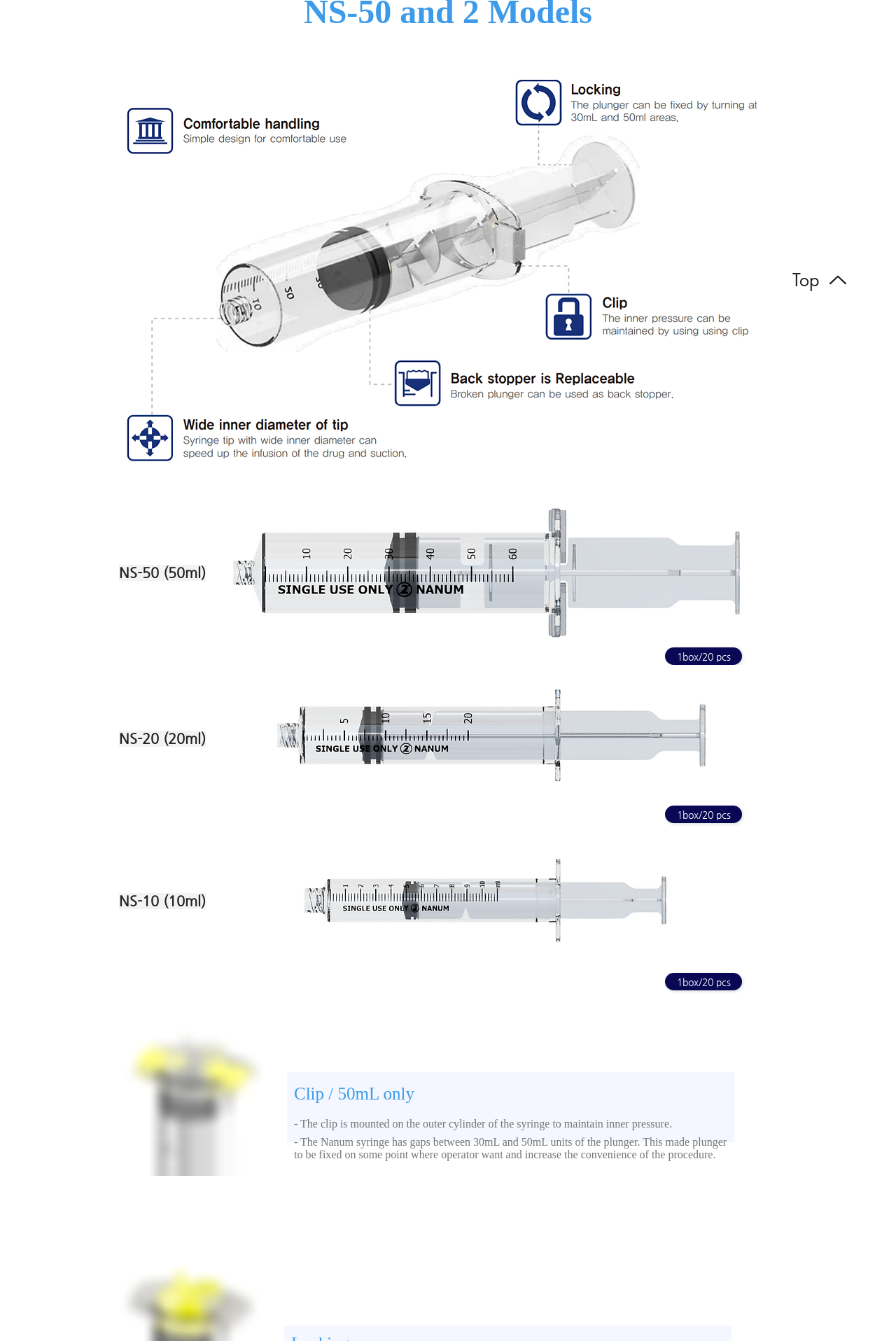Identify the bounding box coordinates for the UI element described as: "parent_node: Disposable Product".

[0.561, 0.056, 0.85, 0.098]